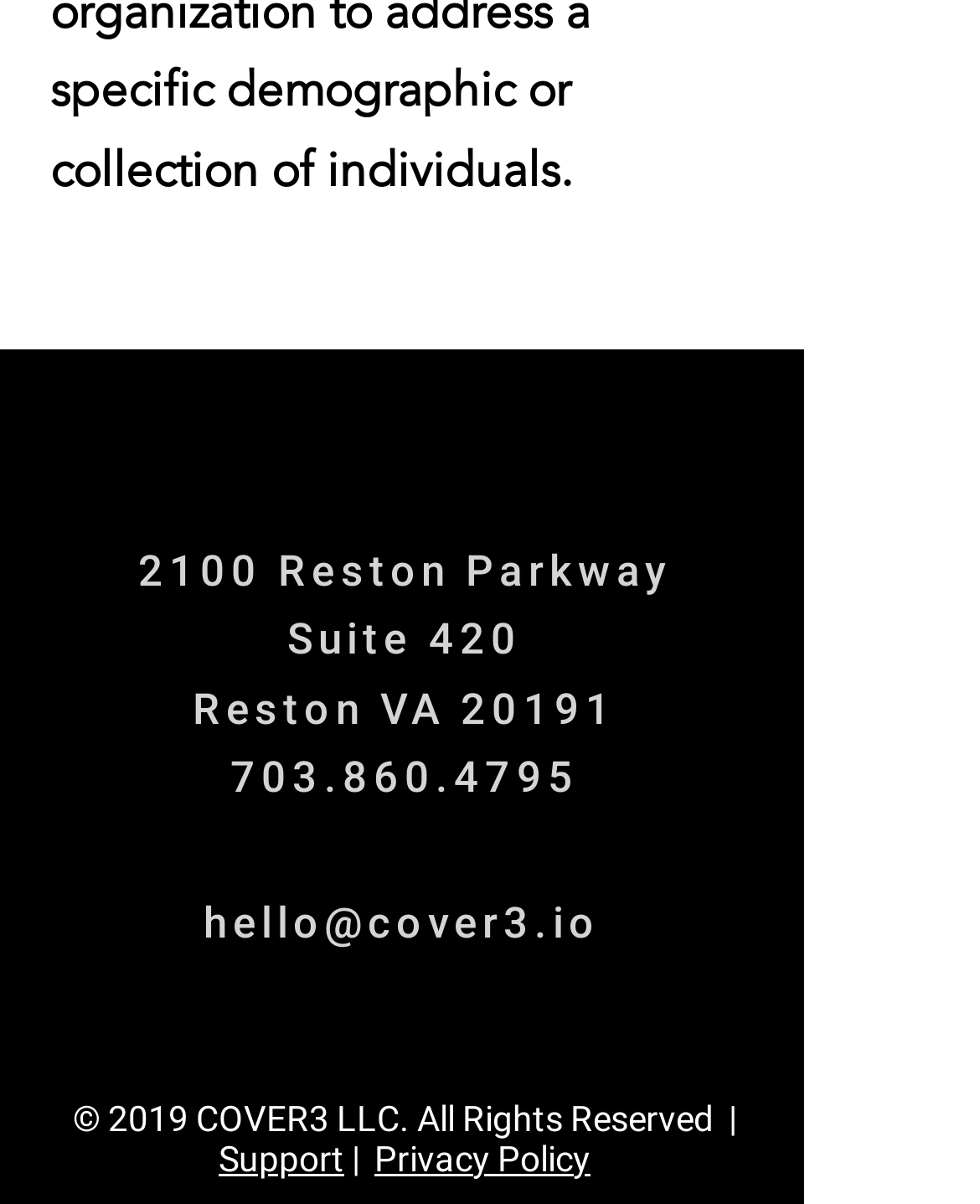Please identify the bounding box coordinates of the clickable area that will allow you to execute the instruction: "Call the phone number".

[0.235, 0.624, 0.59, 0.665]